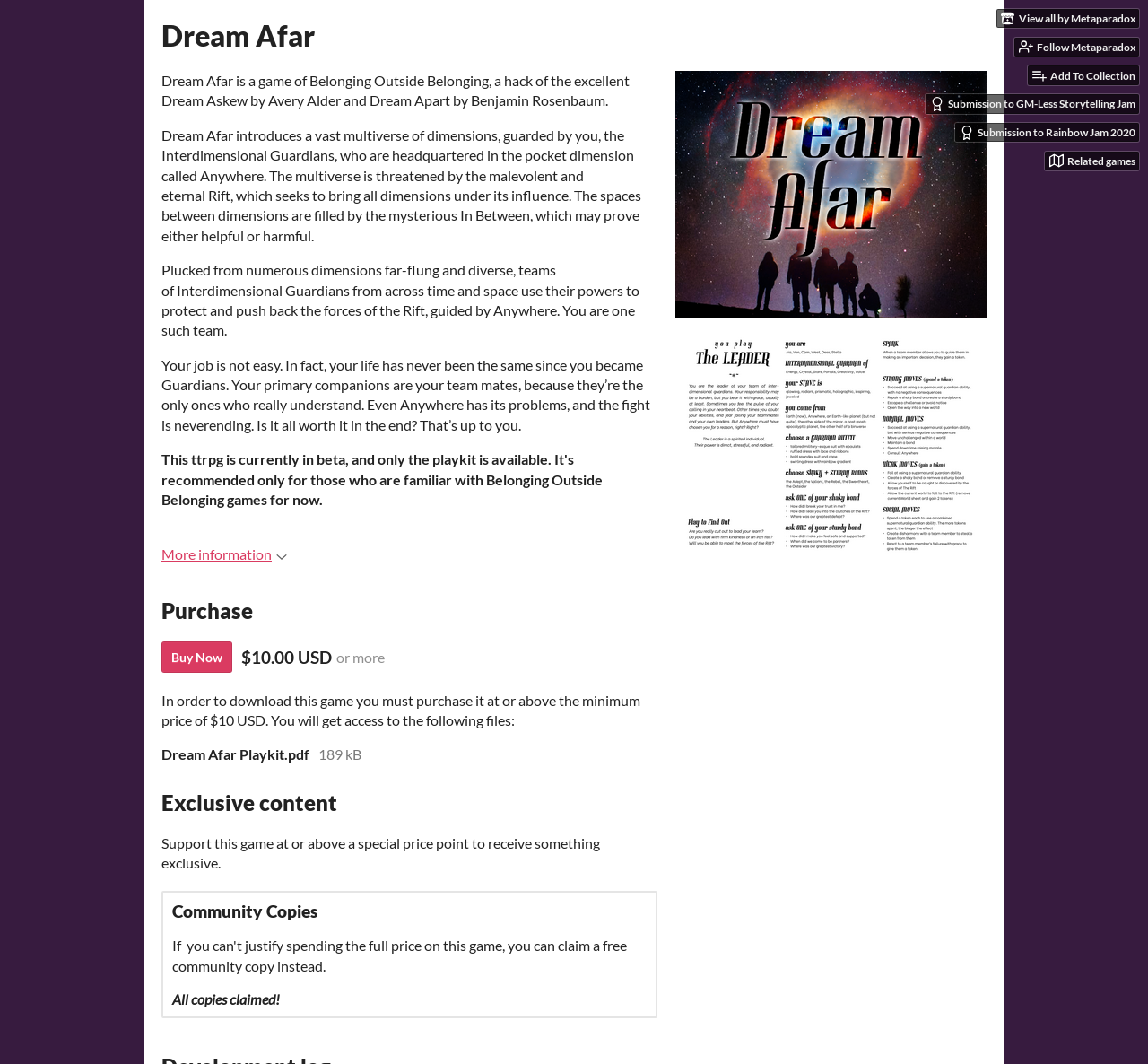What is the status of the Community Copies?
Answer the question based on the image using a single word or a brief phrase.

All copies claimed!